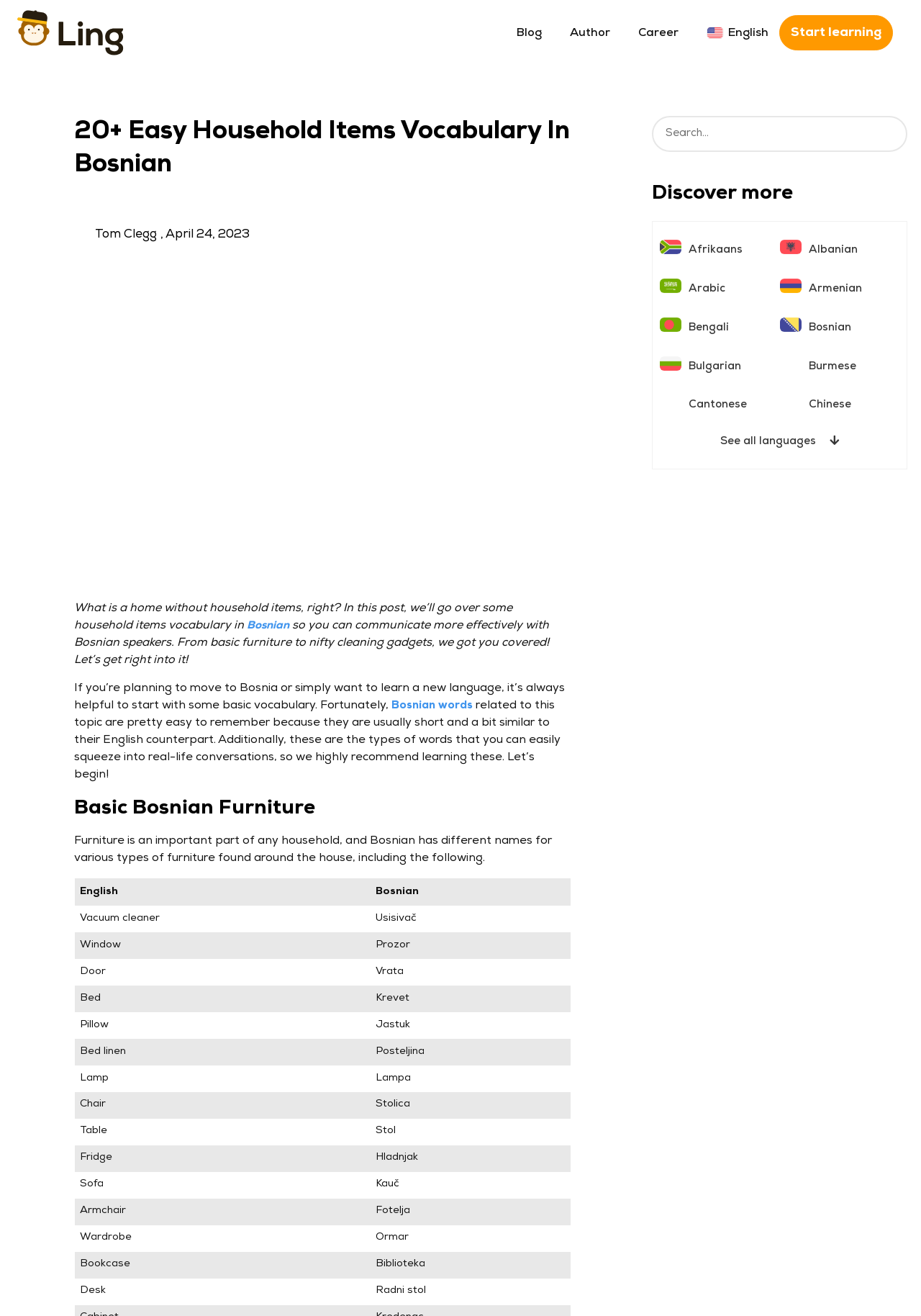Answer the following in one word or a short phrase: 
What is the language of the vocabulary being learned?

Bosnian